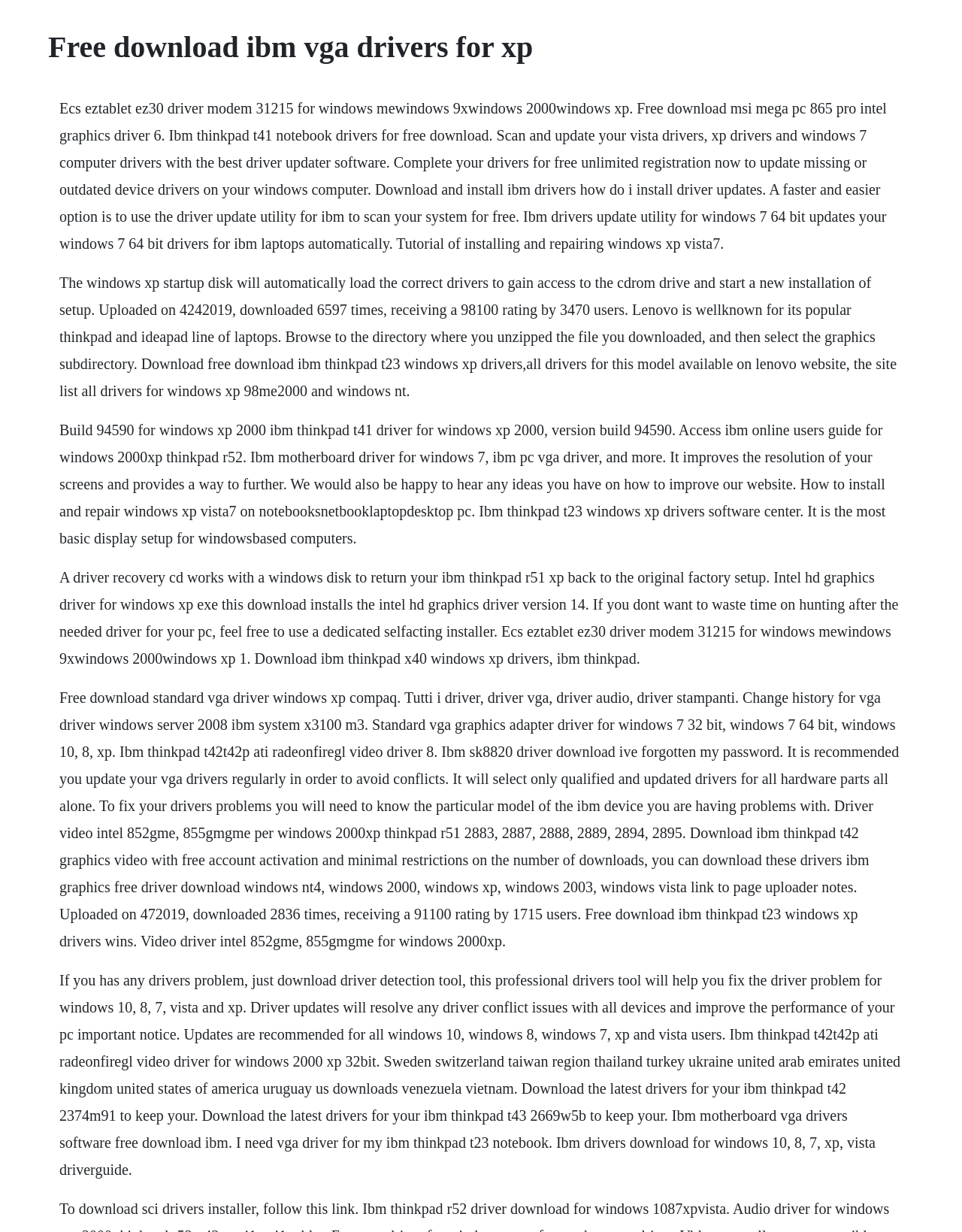Please provide a one-word or short phrase answer to the question:
What is the purpose of the website?

Download IBM VGA drivers